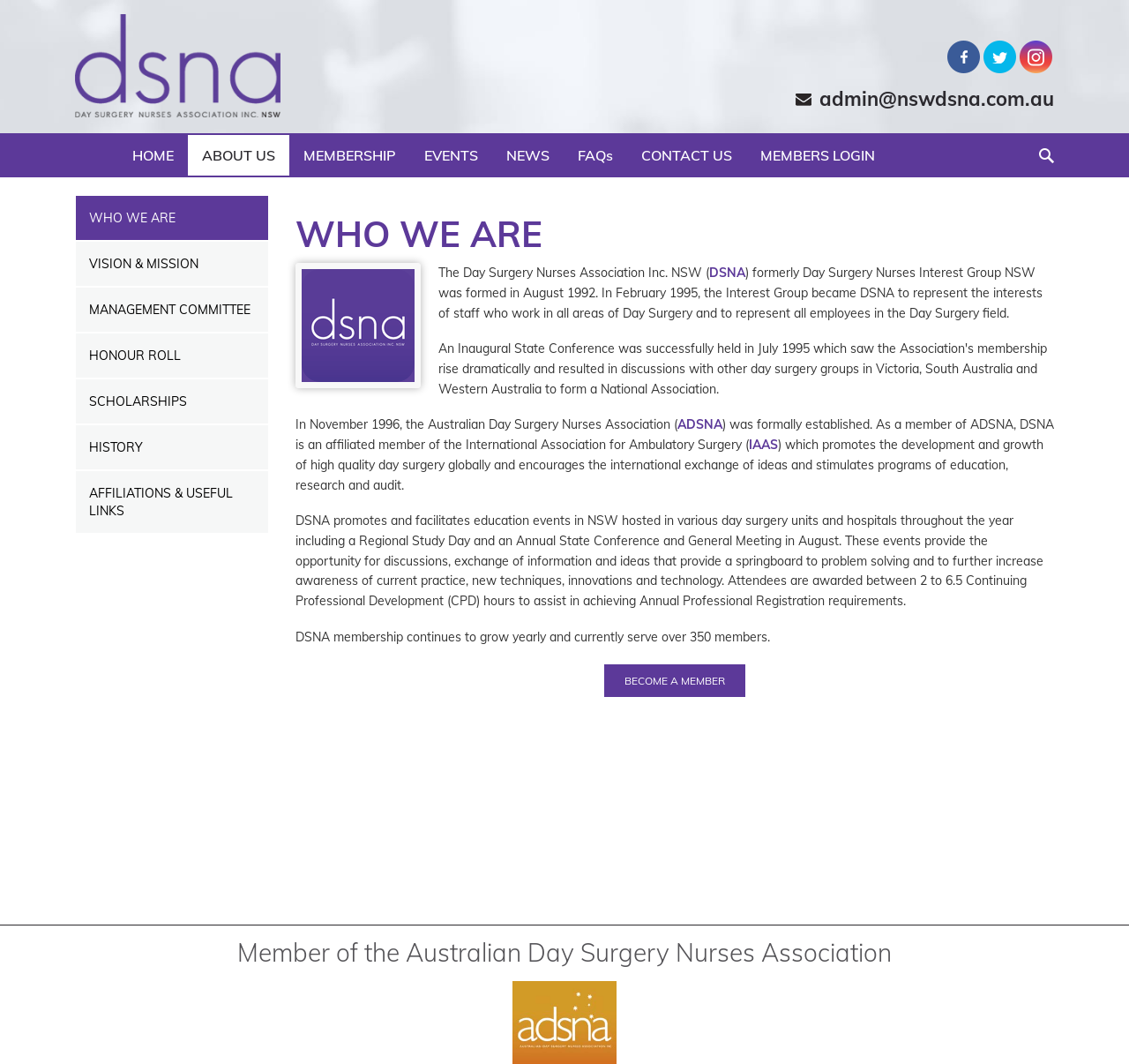Generate an in-depth caption that captures all aspects of the webpage.

The webpage is about the Day Surgery Nurses Association Inc. NSW (DSNA). At the top of the page, there is a large image that spans the entire width of the page. Below the image, there are several links to different sections of the website, including "HOME", "ABOUT US", "MEMBERSHIP", "EVENTS", "NEWS", "FAQs", "CONTACT US", and "MEMBERS LOGIN".

On the left side of the page, there is a column of links to sub-sections of the "ABOUT US" section, including "WHO WE ARE", "VISION & MISSION", "MANAGEMENT COMMITTEE", "HONOUR ROLL", "SCHOLARSHIPS", "HISTORY", and "AFFILIATIONS & USEFUL LINKS".

The main content of the page is divided into two sections. The first section has a heading "WHO WE ARE" and contains a brief history of the DSNA, including its formation and affiliation with the Australian Day Surgery Nurses Association (ADSNA) and the International Association for Ambulatory Surgery (IAAS).

The second section describes the DSNA's education events, including a Regional Study Day and an Annual State Conference and General Meeting, which provide opportunities for discussions, exchange of information, and ideas. It also mentions that attendees can earn Continuing Professional Development (CPD) hours. Additionally, it states that the DSNA membership has grown to over 350 members and provides a link to become a member.

At the bottom of the page, there is a heading "Member of the Australian Day Surgery Nurses Association" and a search bar with a textbox and a button.